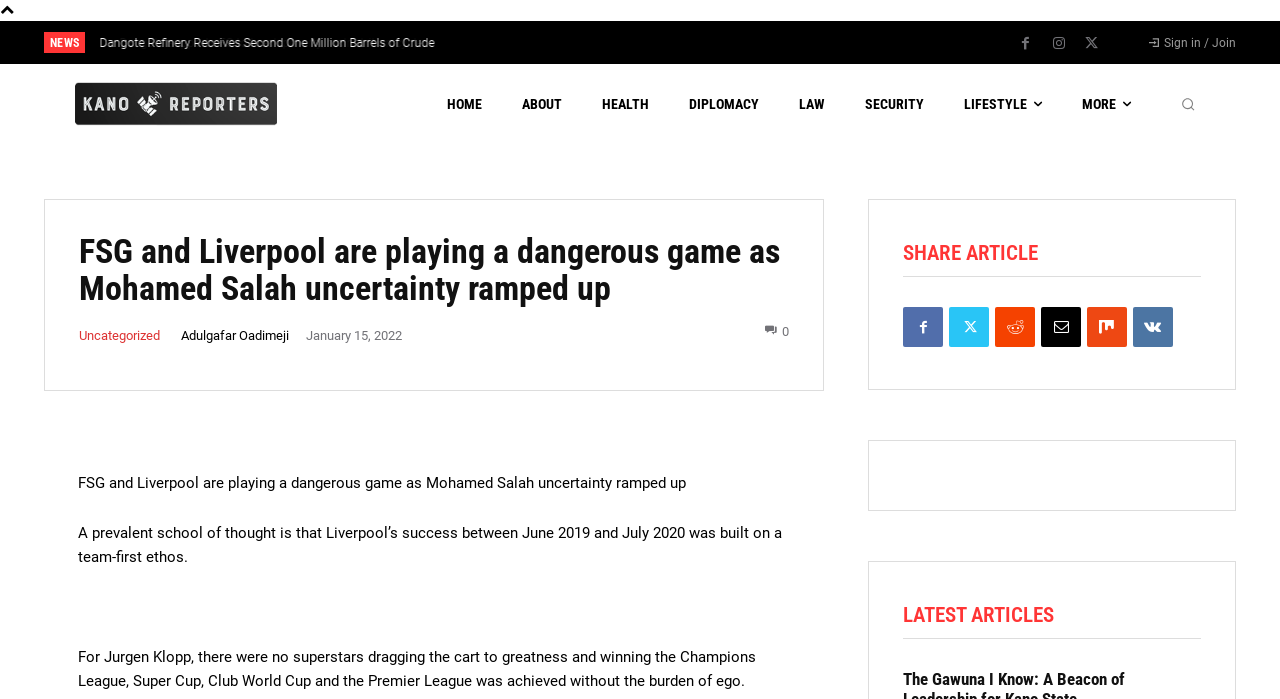What is the category of the article?
We need a detailed and meticulous answer to the question.

The category of the article is mentioned below the article title, and it is 'Uncategorized'. This suggests that the article does not fit into a specific category or topic.